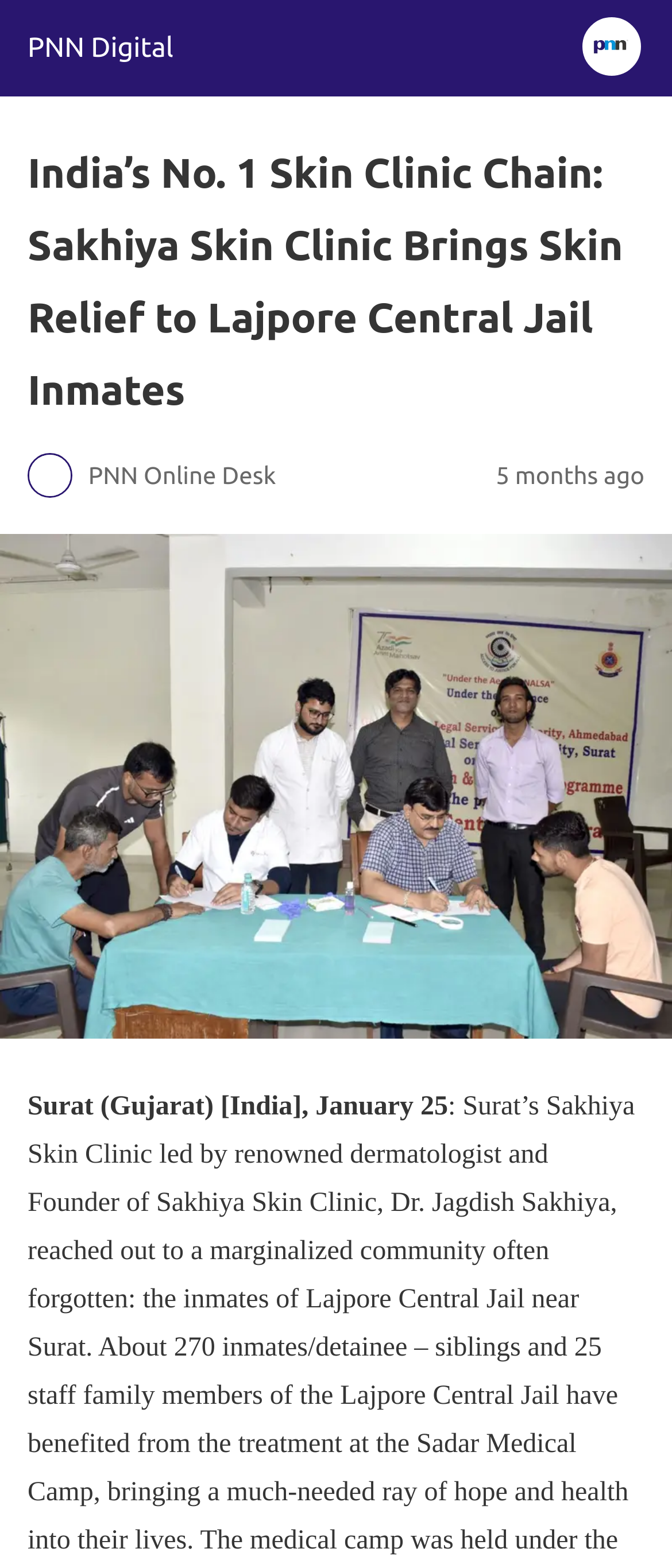Answer the question below in one word or phrase:
What is the name of the clinic mentioned in the article?

Sakhiya Skin Clinic